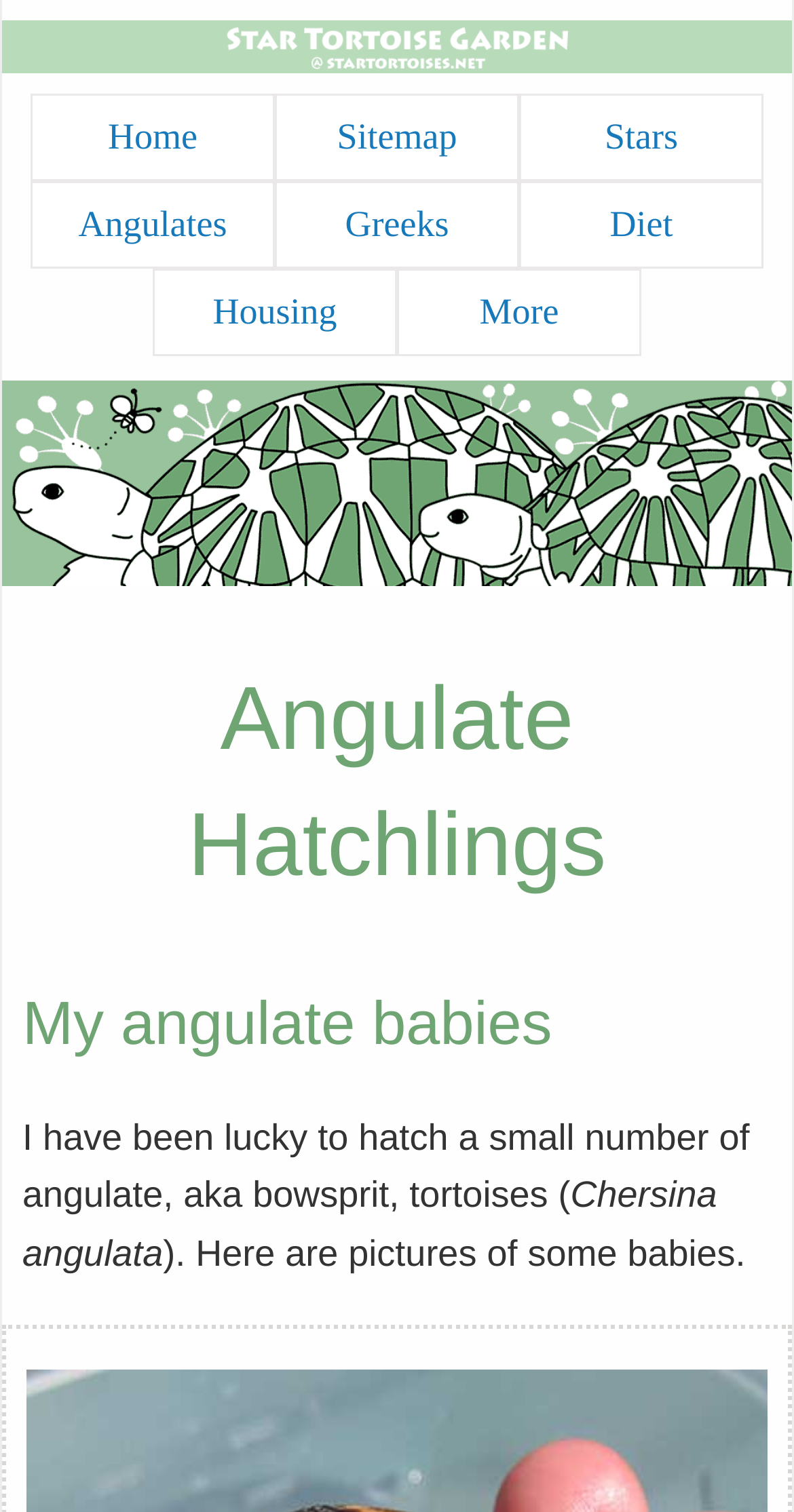How many images are on the webpage?
Look at the screenshot and respond with one word or a short phrase.

2